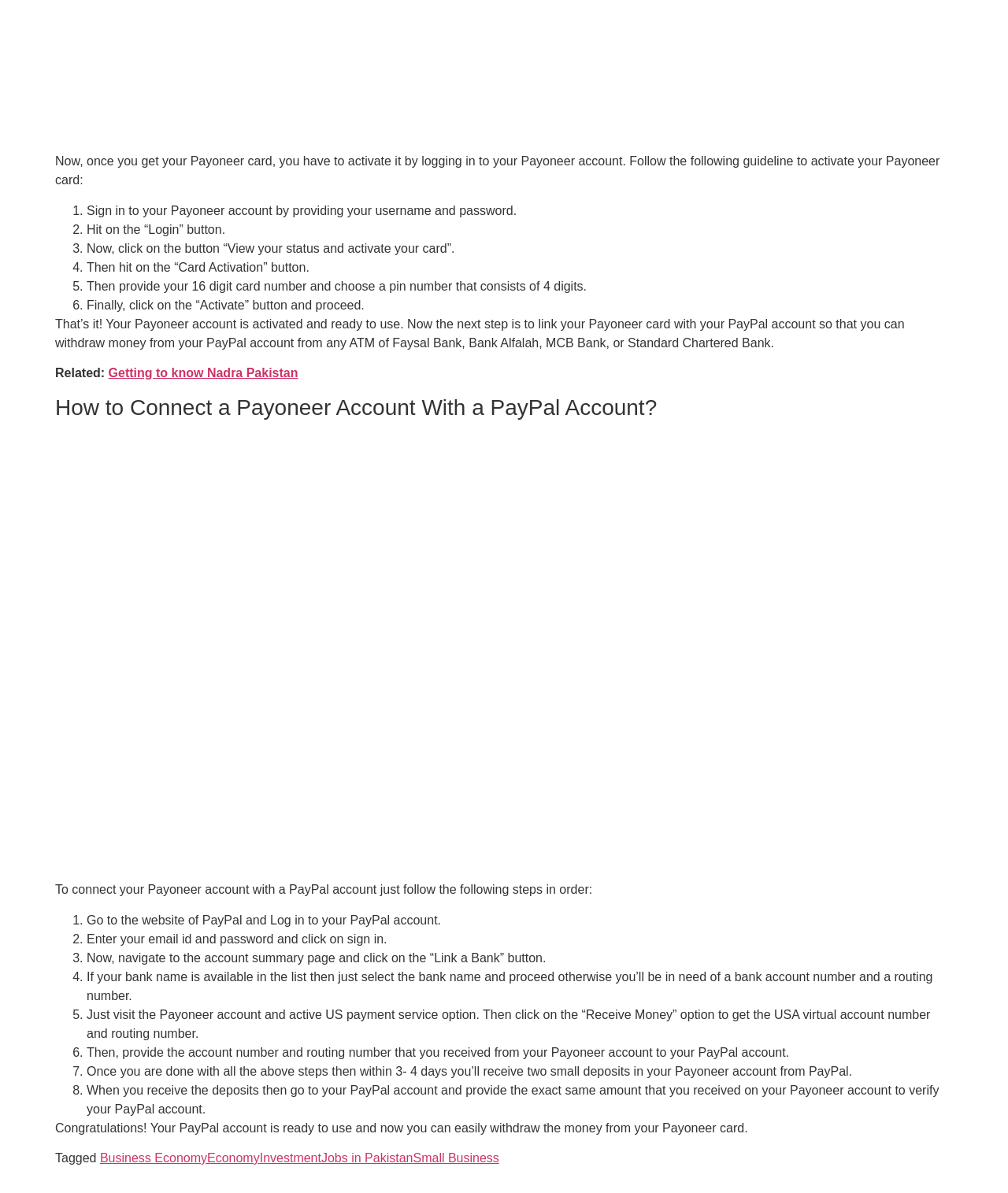Give a one-word or phrase response to the following question: How many days does it take to receive deposits from PayPal?

3-4 days